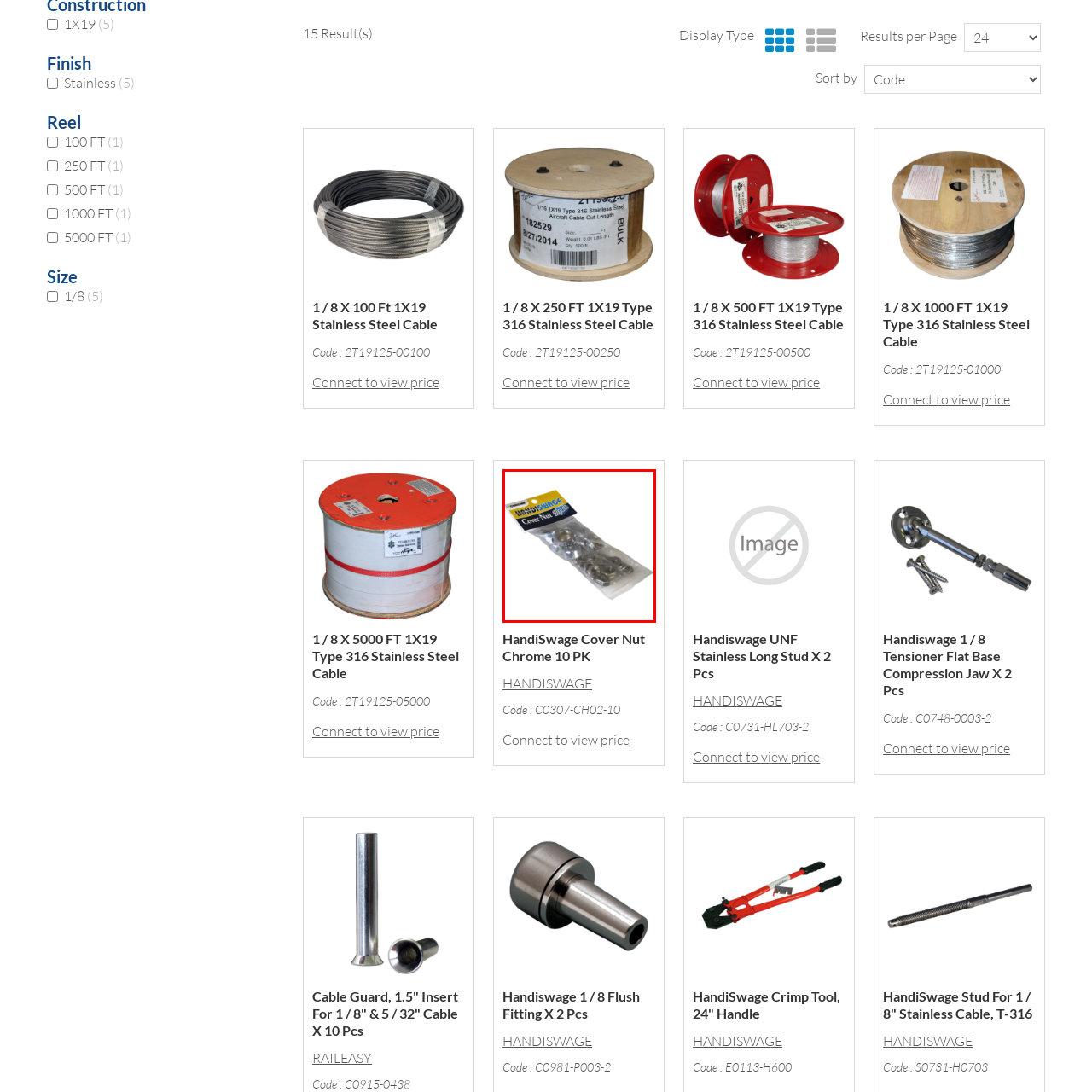Offer an in-depth description of the picture located within the red frame.

This image showcases a package of HandiSwage Cover Nuts, highlighting a collection of chrome-colored nuts designed for use with cable assemblies. The product is presented in a clear plastic sealed bag, which allows visibility of the contents — a total of ten neatly arranged cover nuts. The packaging features a bright blue and yellow label that prominently displays the brand name "HANDISWAGE" along with the product name "Cover Nut," making it easy for customers to identify. These cover nuts are typically used to securely cap cable ends in various applications, ensuring safety and durability in cable management tasks. The code on the packaging is noted as C0307-CH02-10, which provides further product identification for those seeking to purchase or inquire about this specific item.